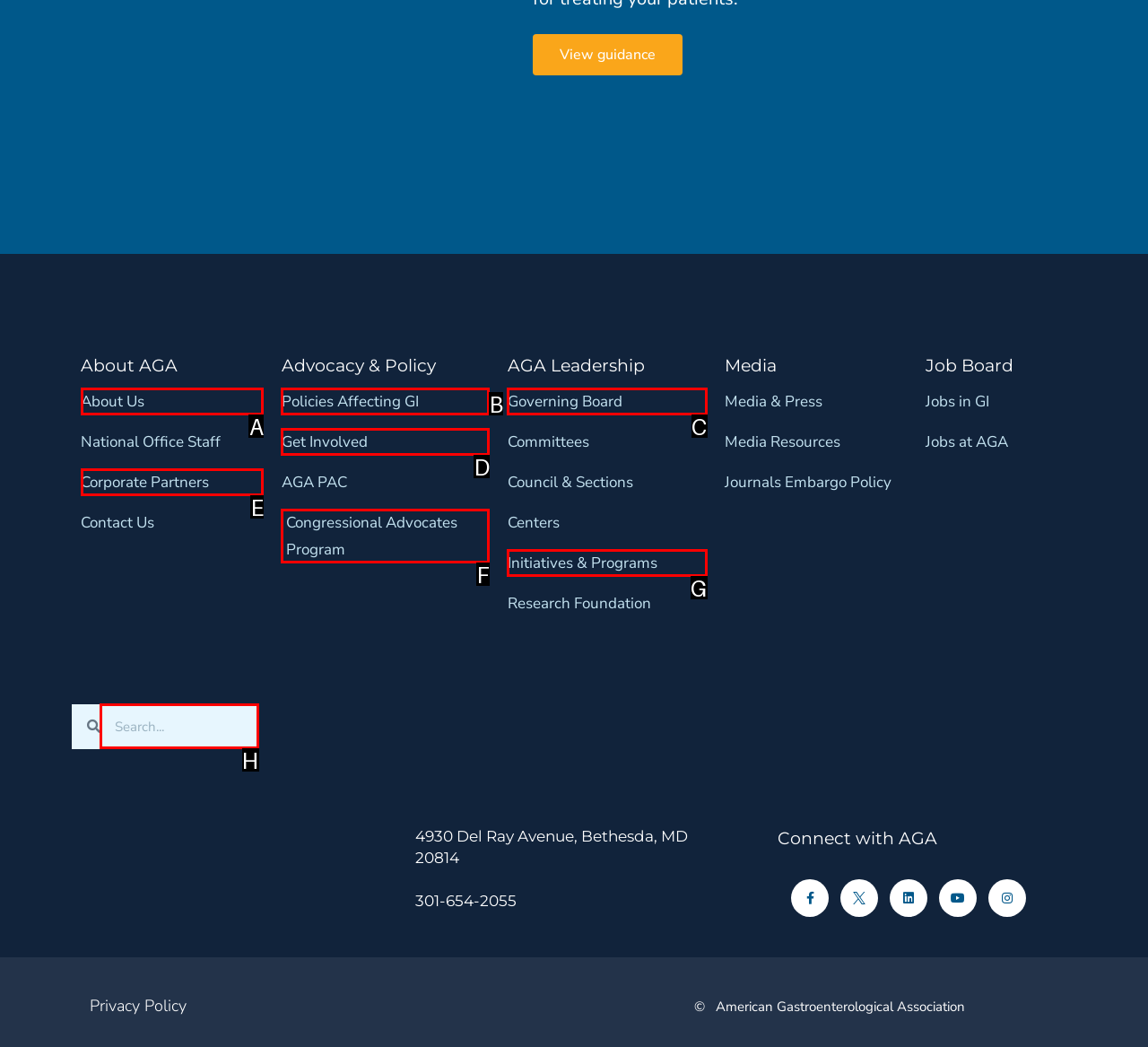Determine which HTML element fits the description: parent_node: Search name="s" placeholder="Search...". Answer with the letter corresponding to the correct choice.

H